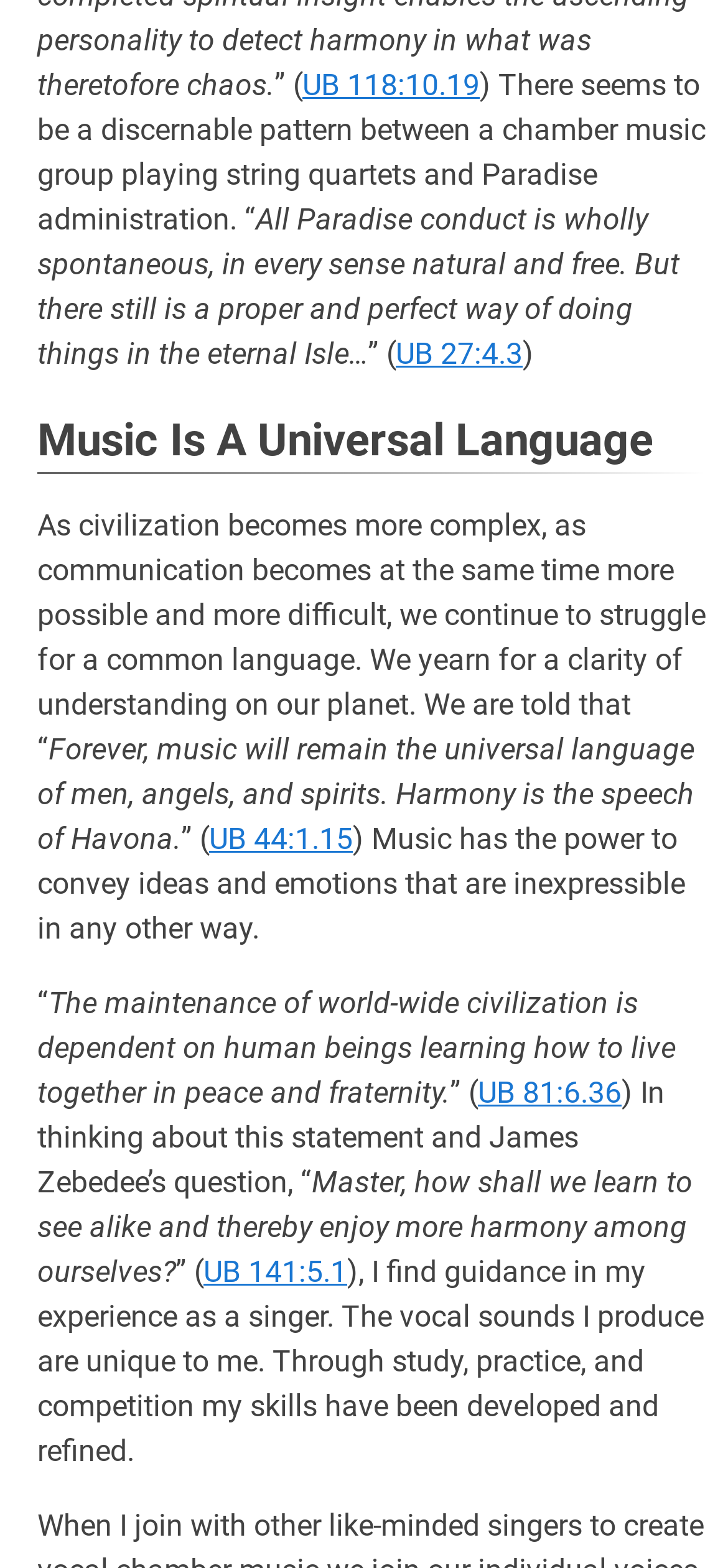What is the topic of discussion in the webpage?
Using the image as a reference, answer the question with a short word or phrase.

Music and harmony